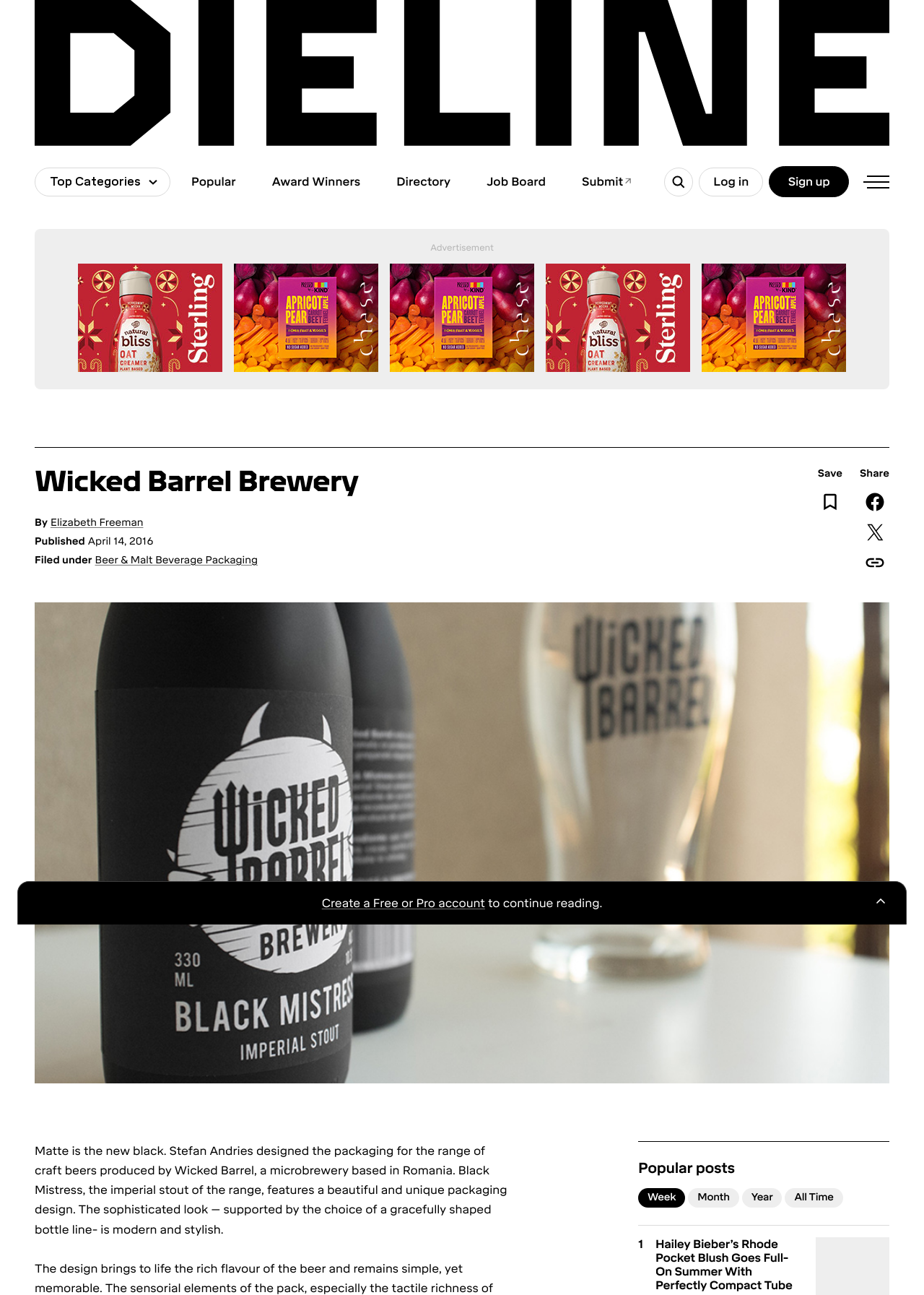Look at the image and answer the question in detail:
What is the name of the author of the article?

The name of the author of the article can be found in the text 'By Elizabeth Freeman' which is located at the top of the webpage, indicating that Elizabeth Freeman is the author of the article.